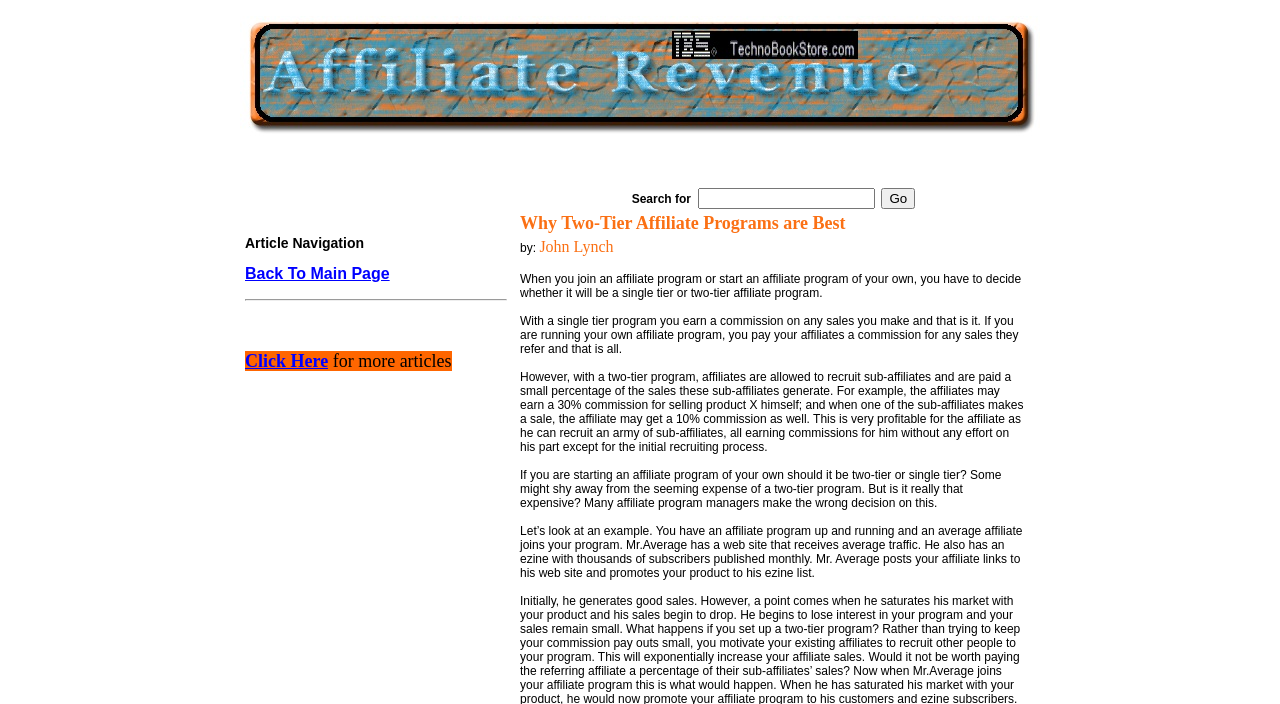Provide an in-depth caption for the contents of the webpage.

The webpage is about affiliate programs, specifically discussing the benefits of two-tier affiliate programs. At the top, there is a link and an image, which are centered horizontally. Below them, there is a table row with three elements: a link to "Back To Main Page", a horizontal separator, and a link to "Click Here". To the right of the separator, there is a text "for more articles".

Below this table row, there is a search bar with a text box and a "Go" button, aligned to the right. Next to the search bar, there are three table rows with text content. The first row has a title "Why Two-Tier Affiliate Programs are Best", the second row has an author's name "by: John Lynch", and the third row has a long paragraph of text discussing the benefits of two-tier affiliate programs.

The main content of the webpage is the article, which is divided into three paragraphs. The first paragraph explains how two-tier affiliate programs work, where affiliates can recruit sub-affiliates and earn commissions from their sales. The second paragraph discusses the decision of whether to choose a two-tier or single-tier affiliate program, and the third paragraph provides an example of an average affiliate promoting a product to their website and ezine list.